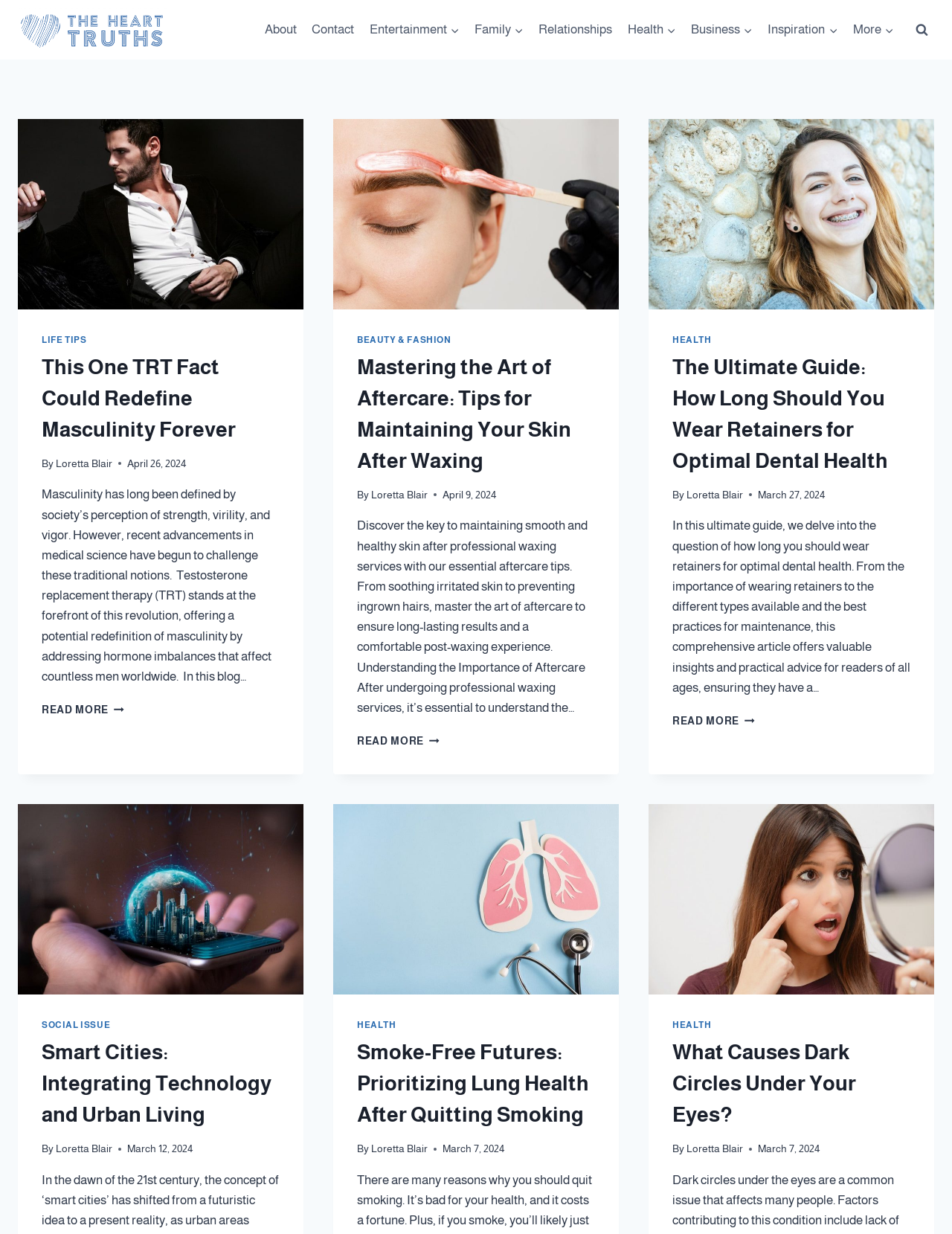Please mark the clickable region by giving the bounding box coordinates needed to complete this instruction: "View Search Form".

[0.955, 0.014, 0.981, 0.034]